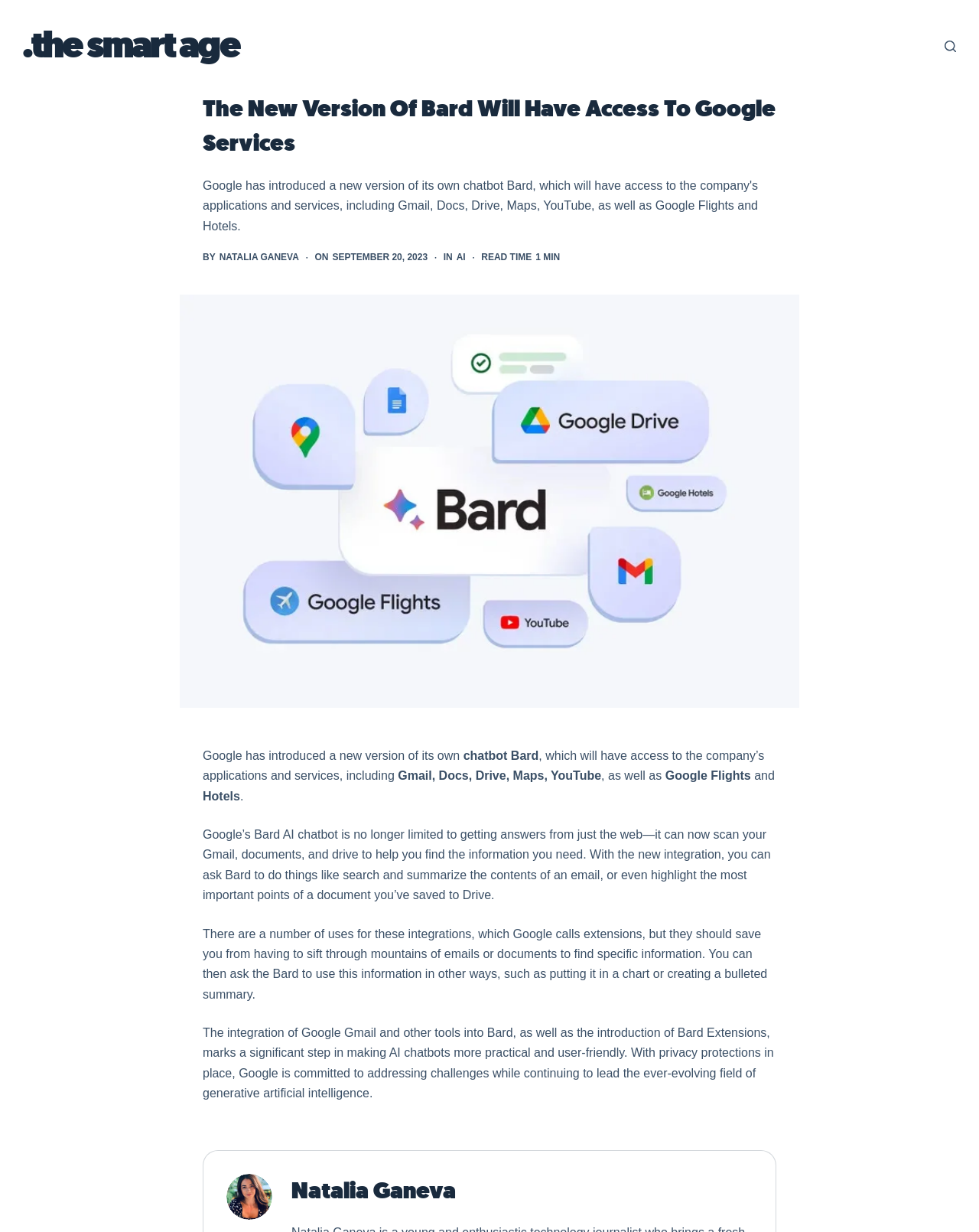Refer to the image and provide an in-depth answer to the question:
How long does it take to read this article?

I found this information by looking at the header section of the webpage, where it says 'READ TIME 1 MIN'.